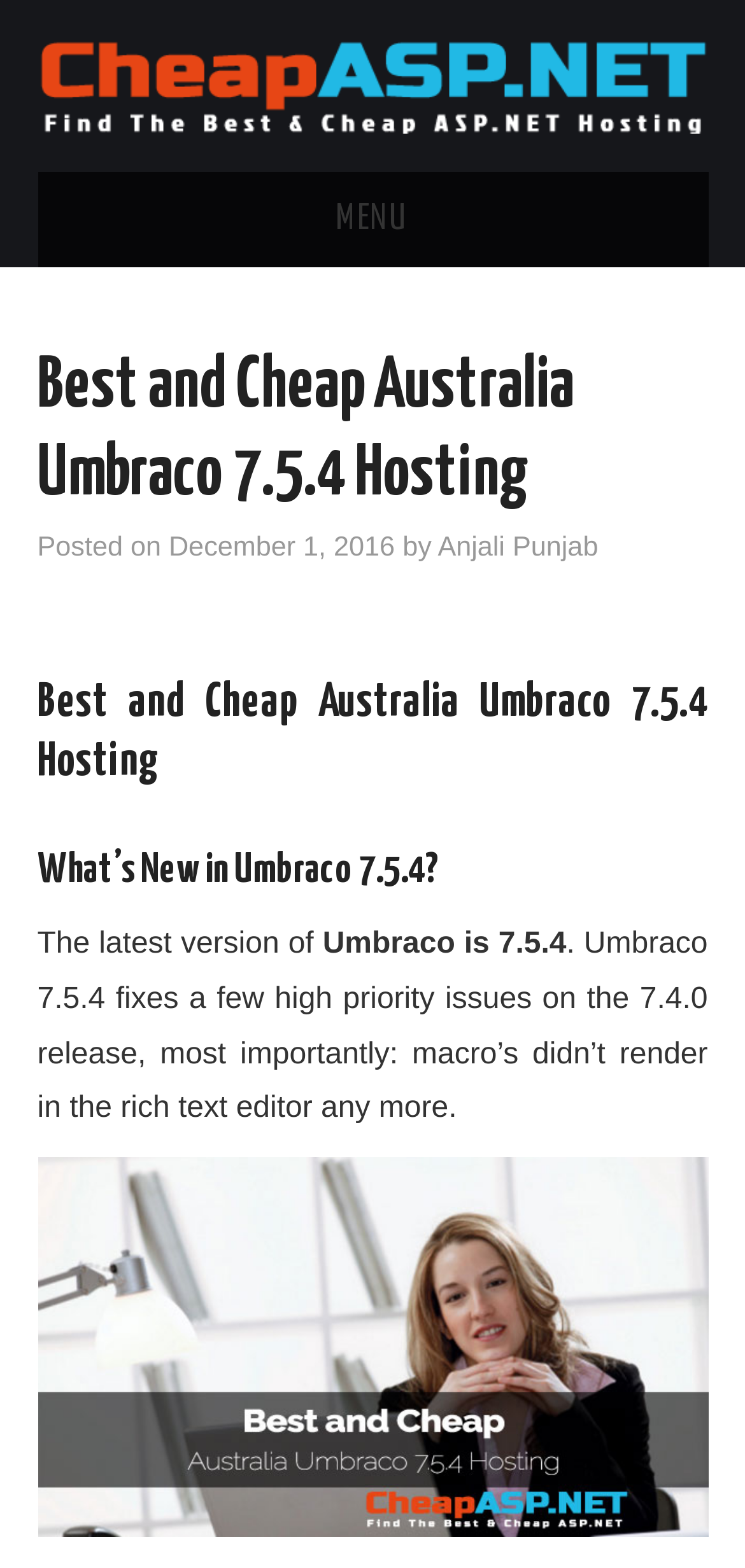Using the description "Menu", locate and provide the bounding box of the UI element.

[0.05, 0.11, 0.95, 0.171]